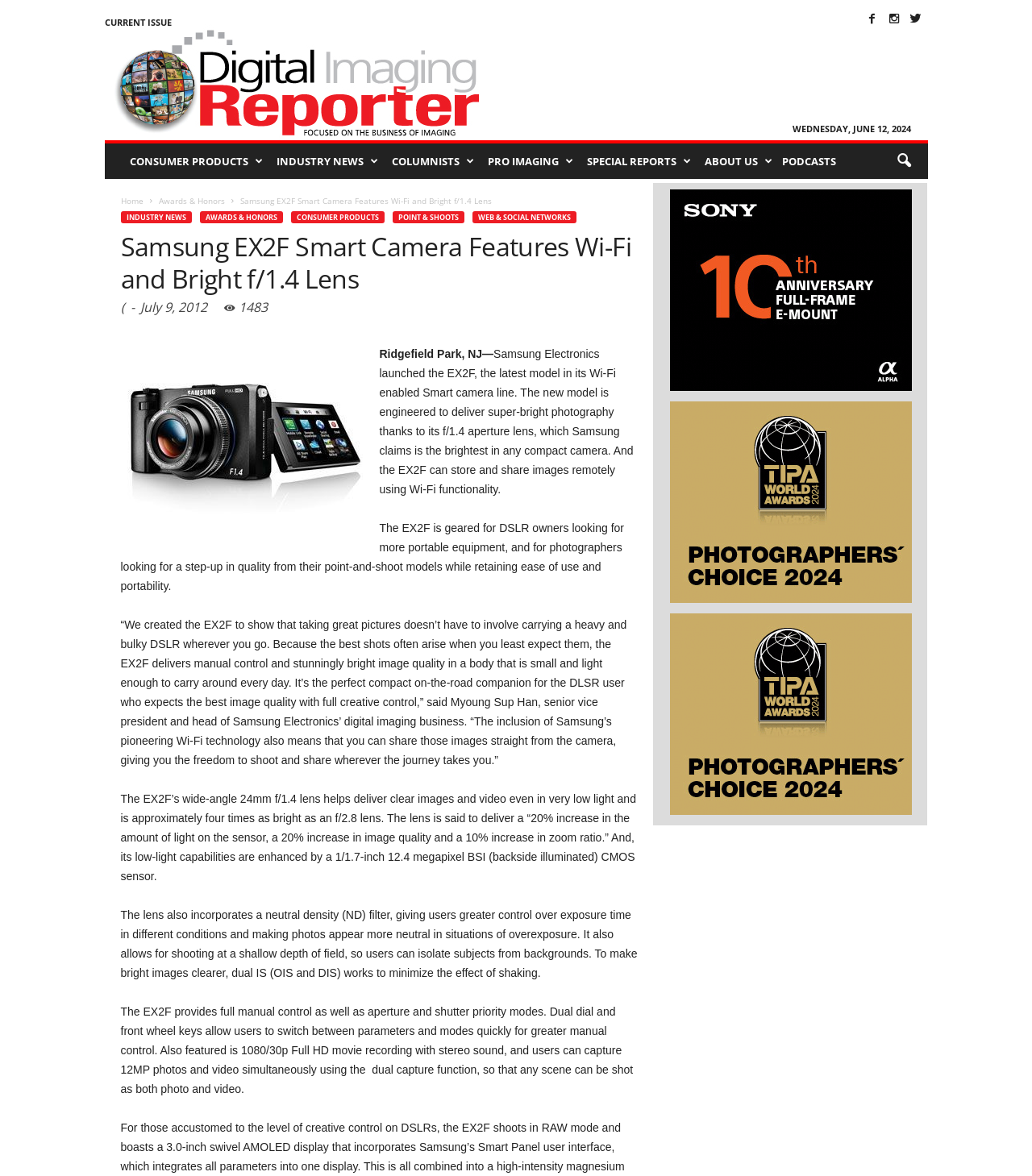Determine the bounding box coordinates of the region to click in order to accomplish the following instruction: "Click the 'PODCASTS' link". Provide the coordinates as four float numbers between 0 and 1, specifically [left, top, right, bottom].

[0.754, 0.122, 0.815, 0.152]